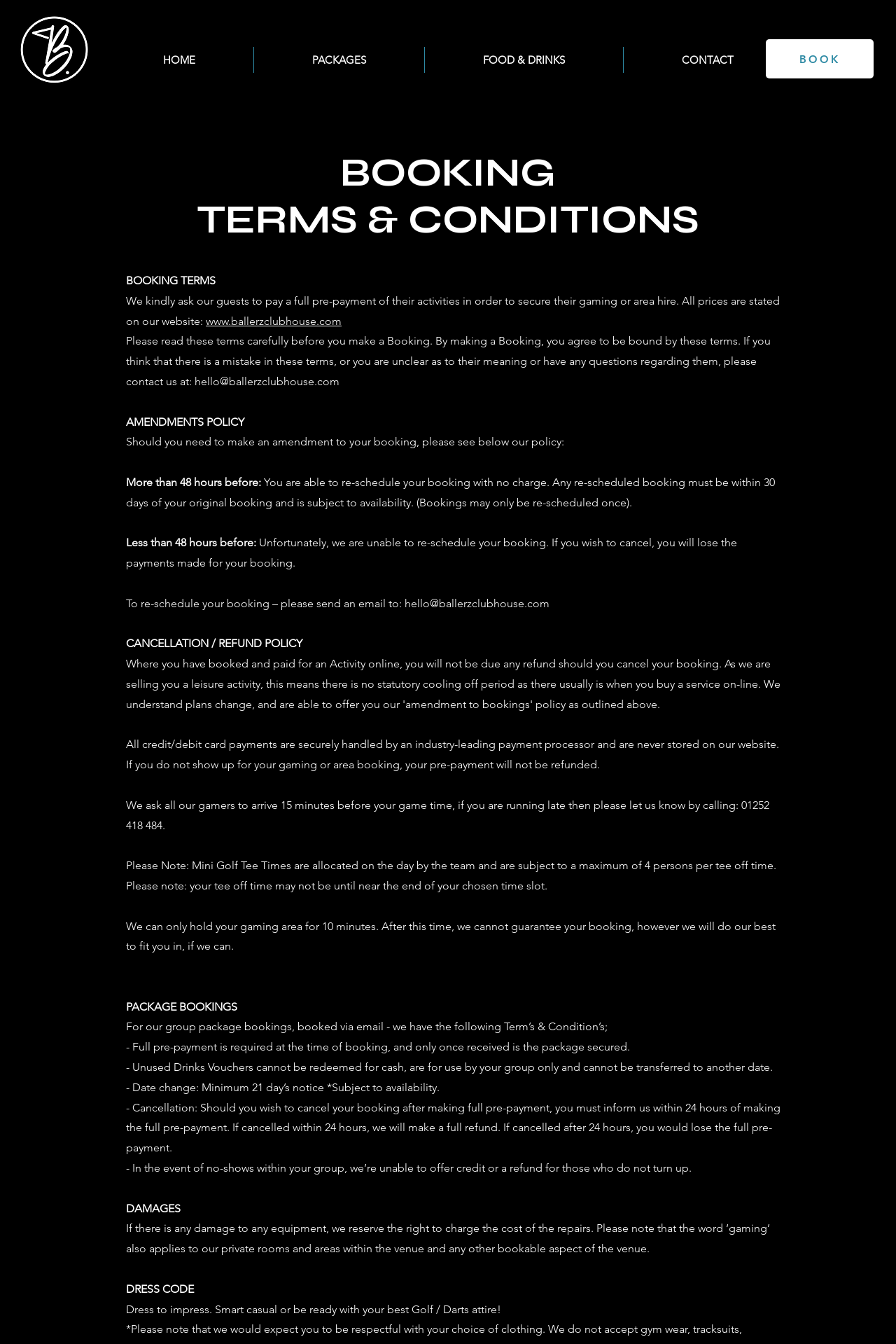What is the dress code for the venue? Using the information from the screenshot, answer with a single word or phrase.

Smart casual or Golf/Darts attire